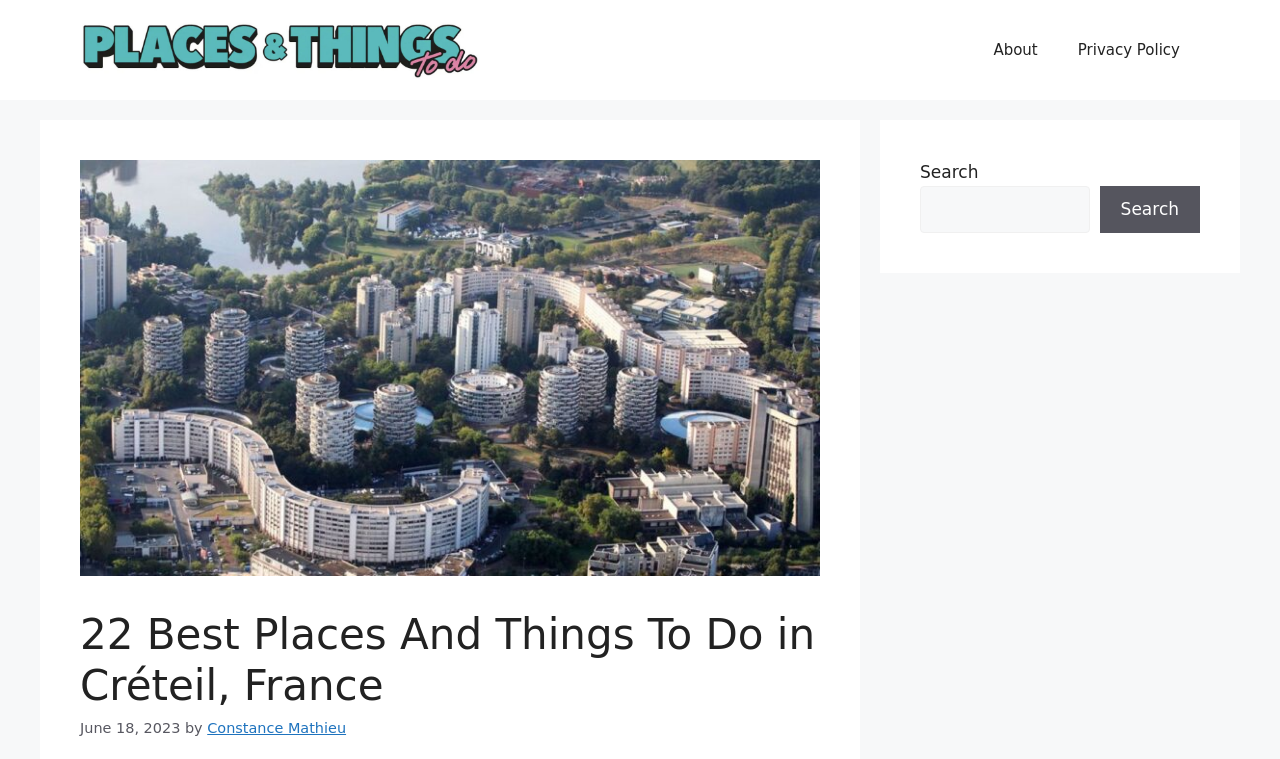How many navigation links are there?
Look at the image and answer the question with a single word or phrase.

2